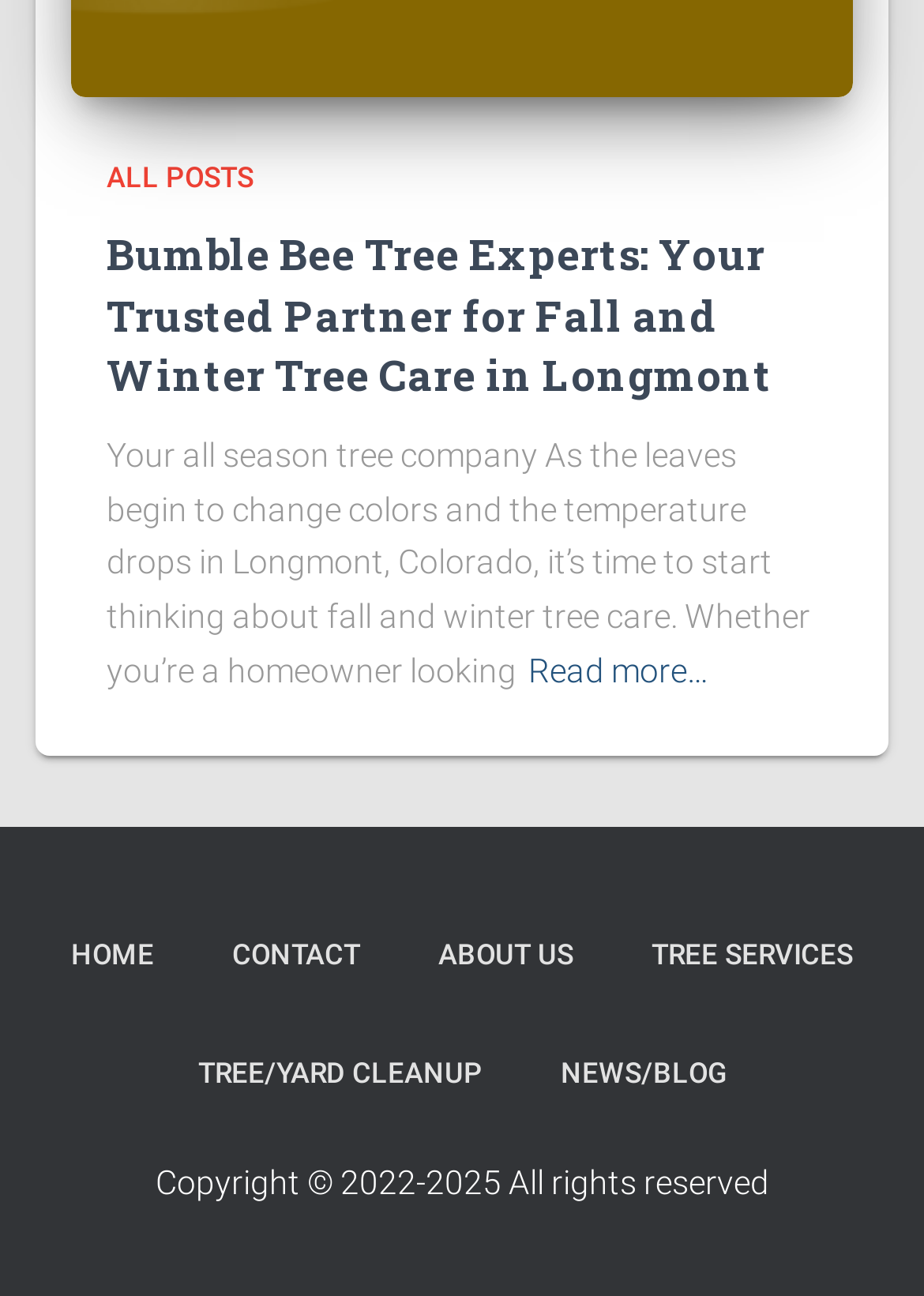Locate the bounding box coordinates of the element that should be clicked to fulfill the instruction: "Click on 'ALL POSTS'".

[0.115, 0.124, 0.274, 0.15]